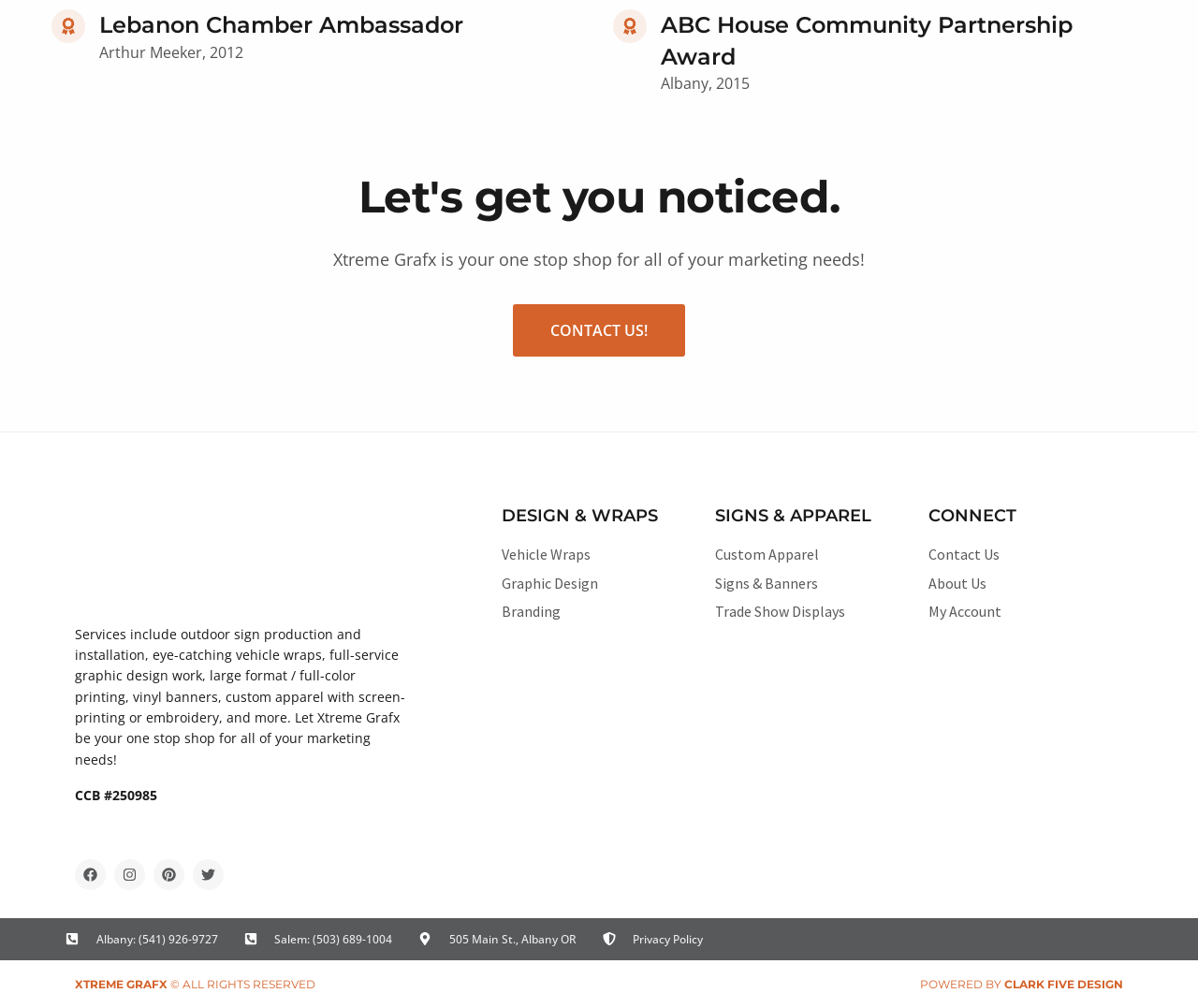Specify the bounding box coordinates for the region that must be clicked to perform the given instruction: "Click on CONTACT US!".

[0.428, 0.302, 0.572, 0.354]